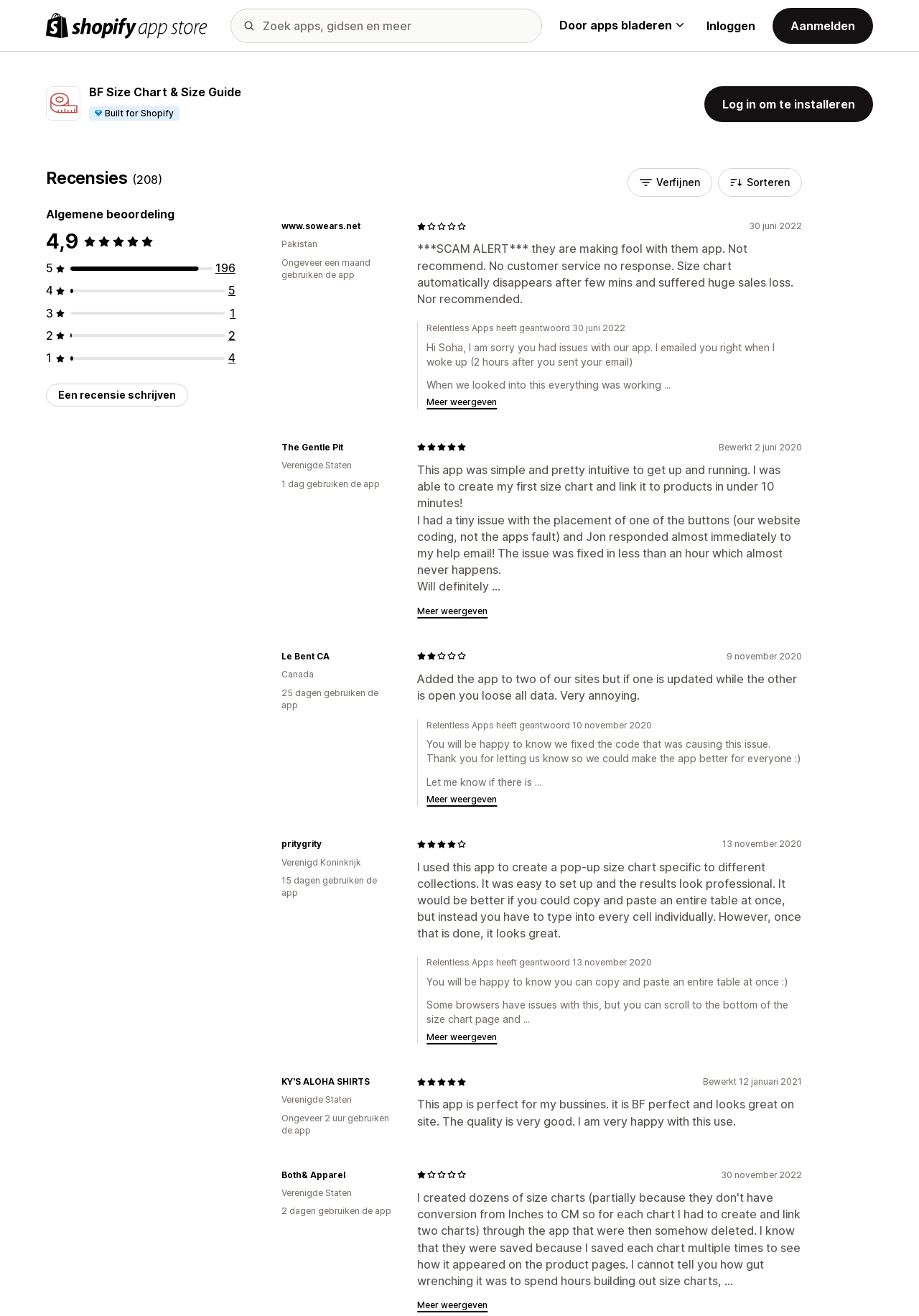Using the provided description: "Verfijnen", find the bounding box coordinates of the corresponding UI element. The output should be four float numbers between 0 and 1, in the format [left, top, right, bottom].

[0.683, 0.128, 0.775, 0.15]